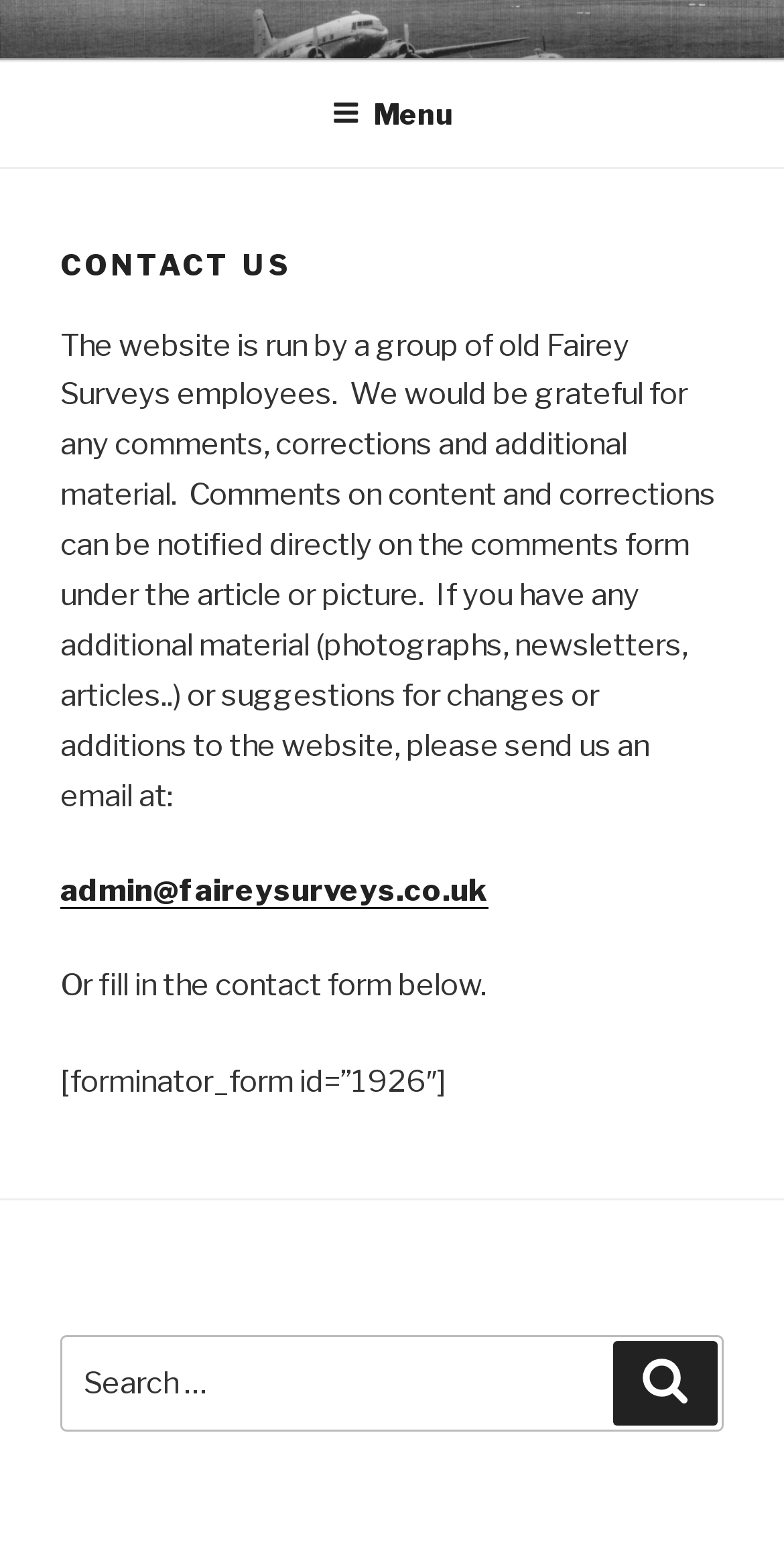What is the alternative way to contact the website?
Give a detailed explanation using the information visible in the image.

The alternative way to contact the website can be found in the text that says 'Or fill in the contact form below.' which suggests that users can fill in the contact form as an alternative to sending an email.